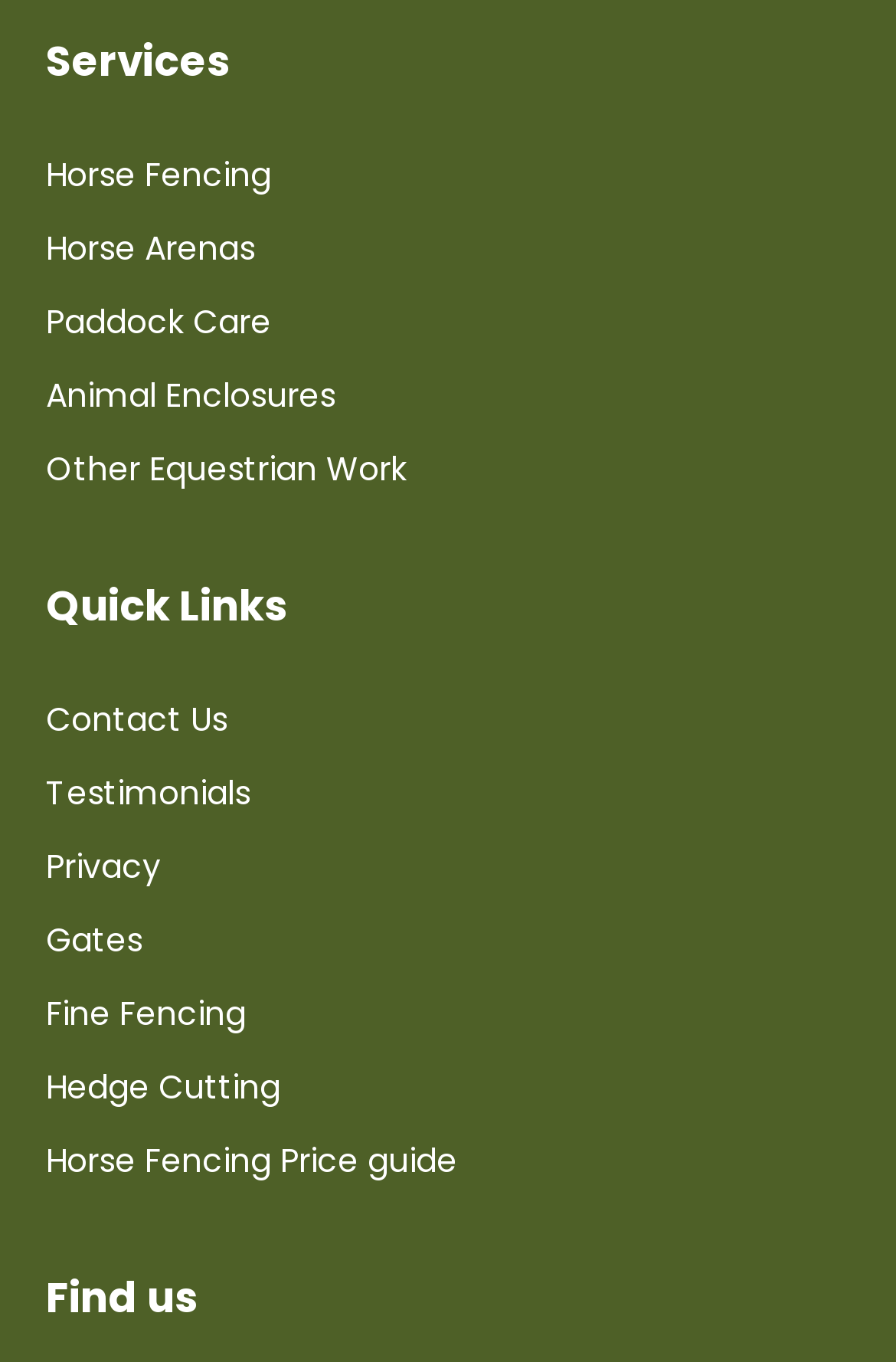Provide the bounding box coordinates of the section that needs to be clicked to accomplish the following instruction: "View Testimonials."

[0.051, 0.564, 0.279, 0.598]